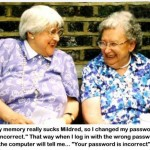Answer the question using only a single word or phrase: 
What is the topic of the humorous dialogue in the image?

Password management